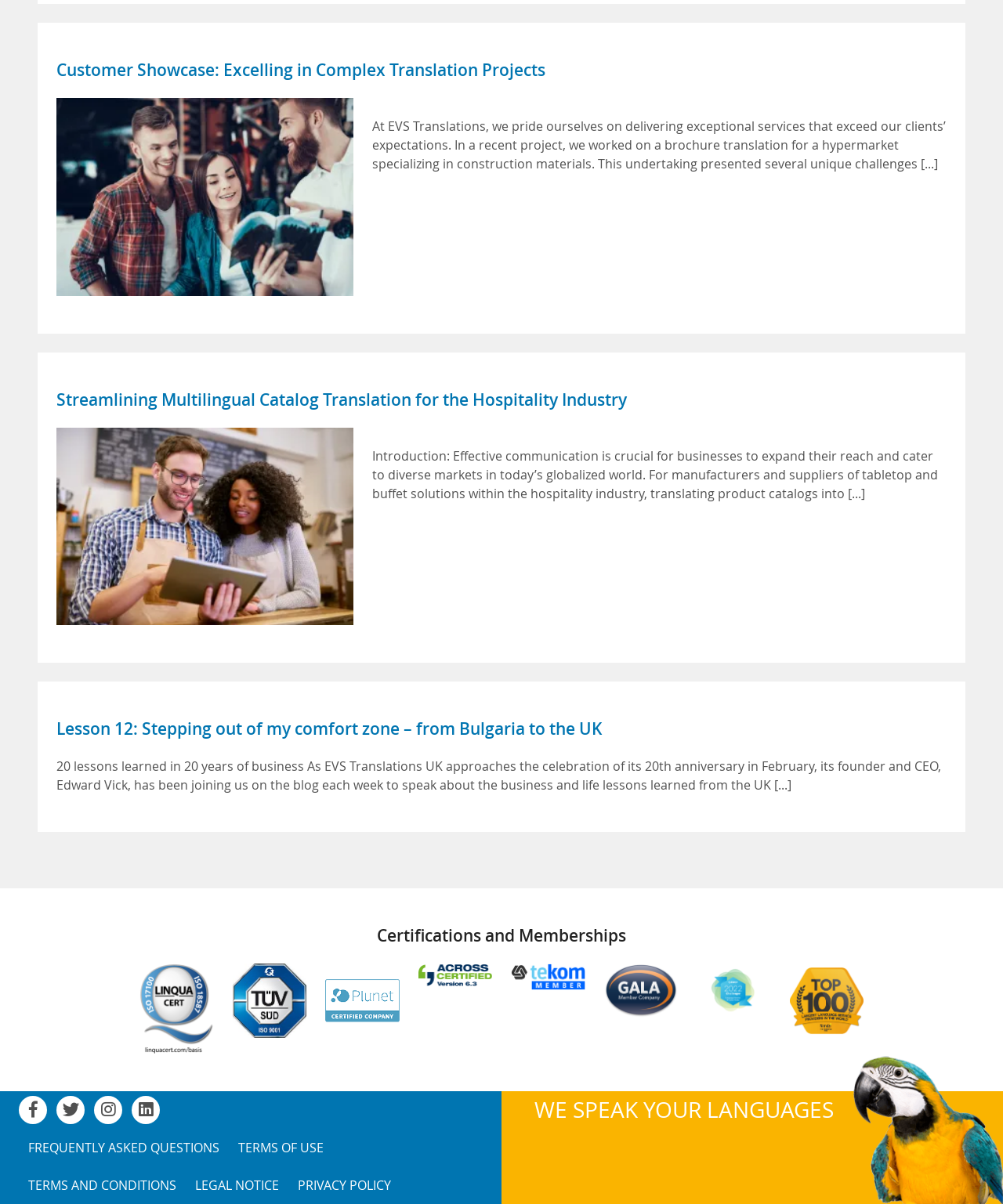Can you pinpoint the bounding box coordinates for the clickable element required for this instruction: "View terms of use"? The coordinates should be four float numbers between 0 and 1, i.e., [left, top, right, bottom].

[0.228, 0.937, 0.332, 0.969]